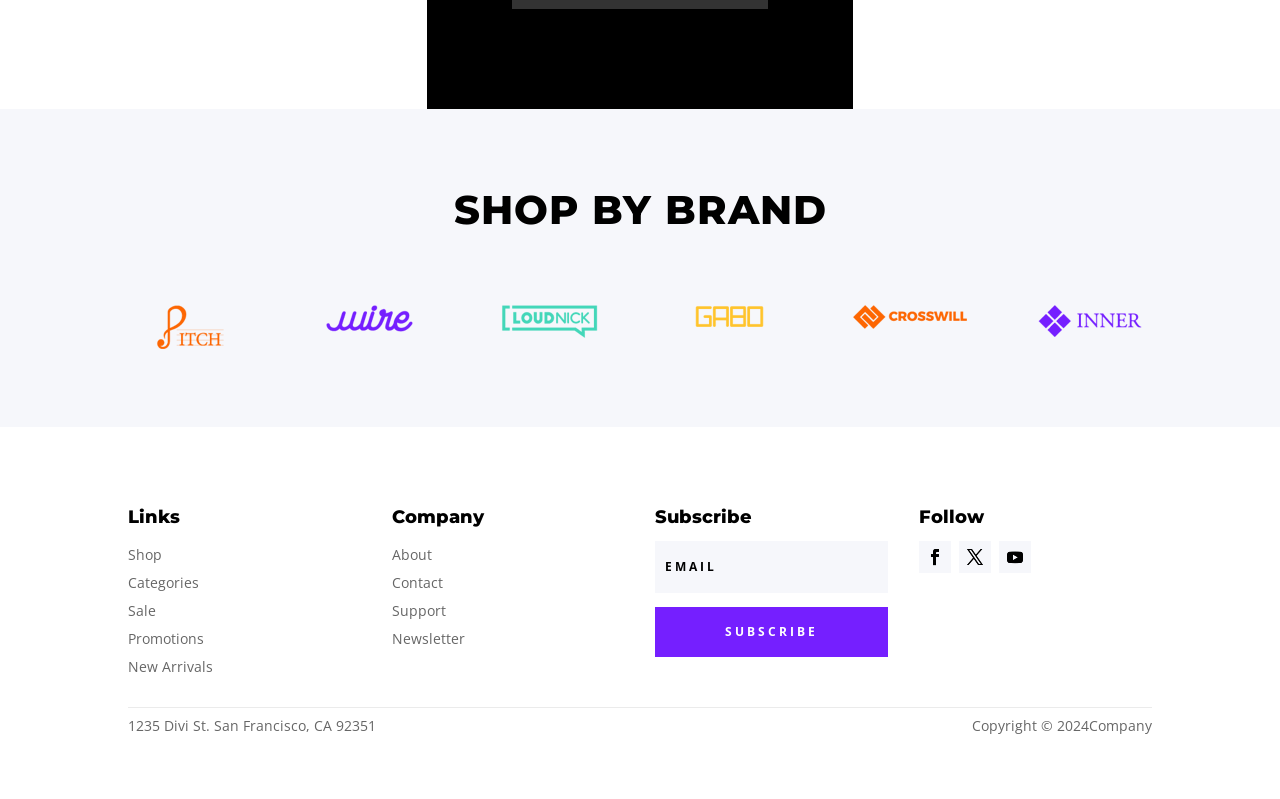Predict the bounding box of the UI element that fits this description: "Support".

[0.306, 0.752, 0.348, 0.776]